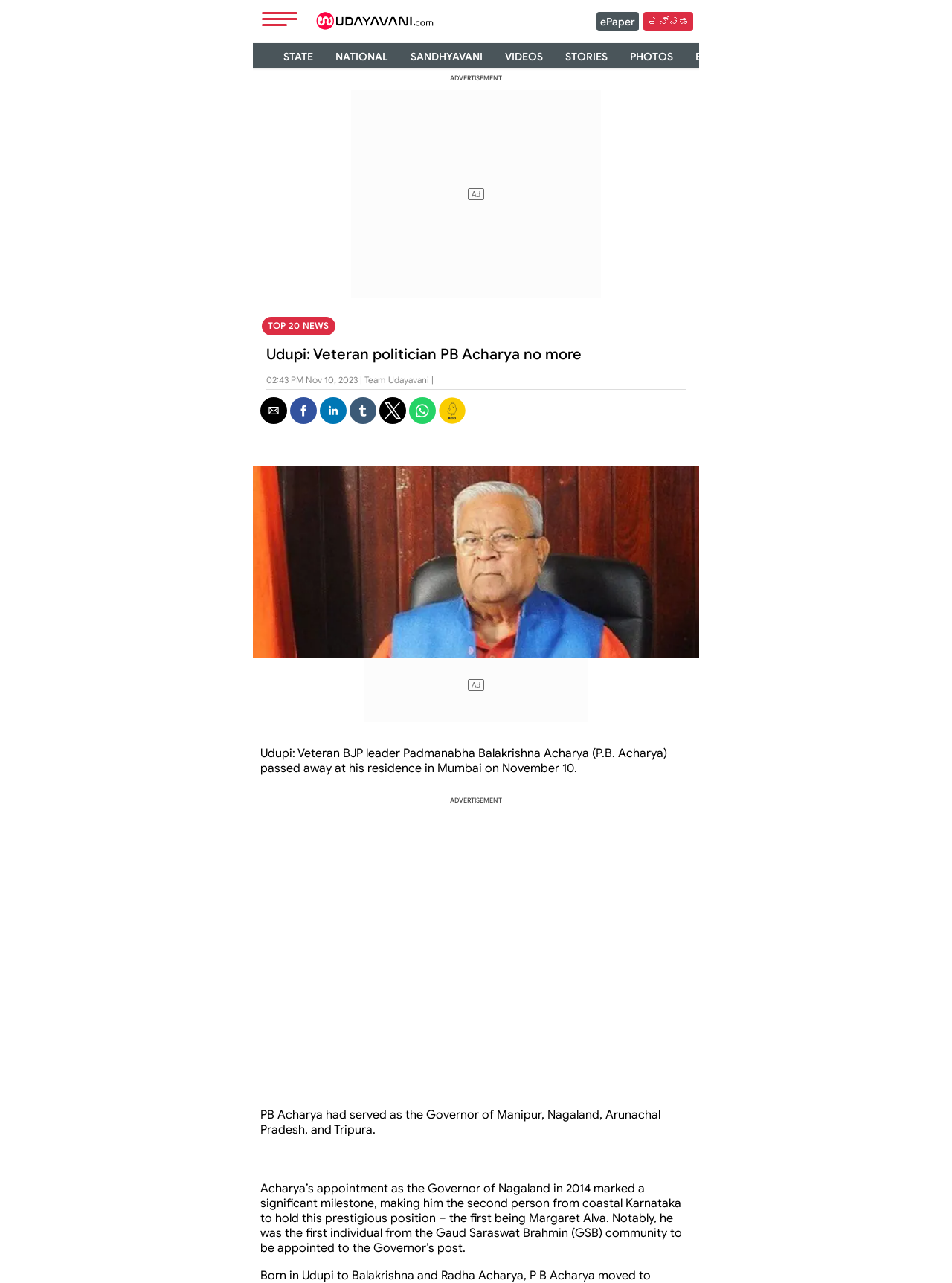Please identify the webpage's heading and generate its text content.

Udupi: Veteran politician PB Acharya no more